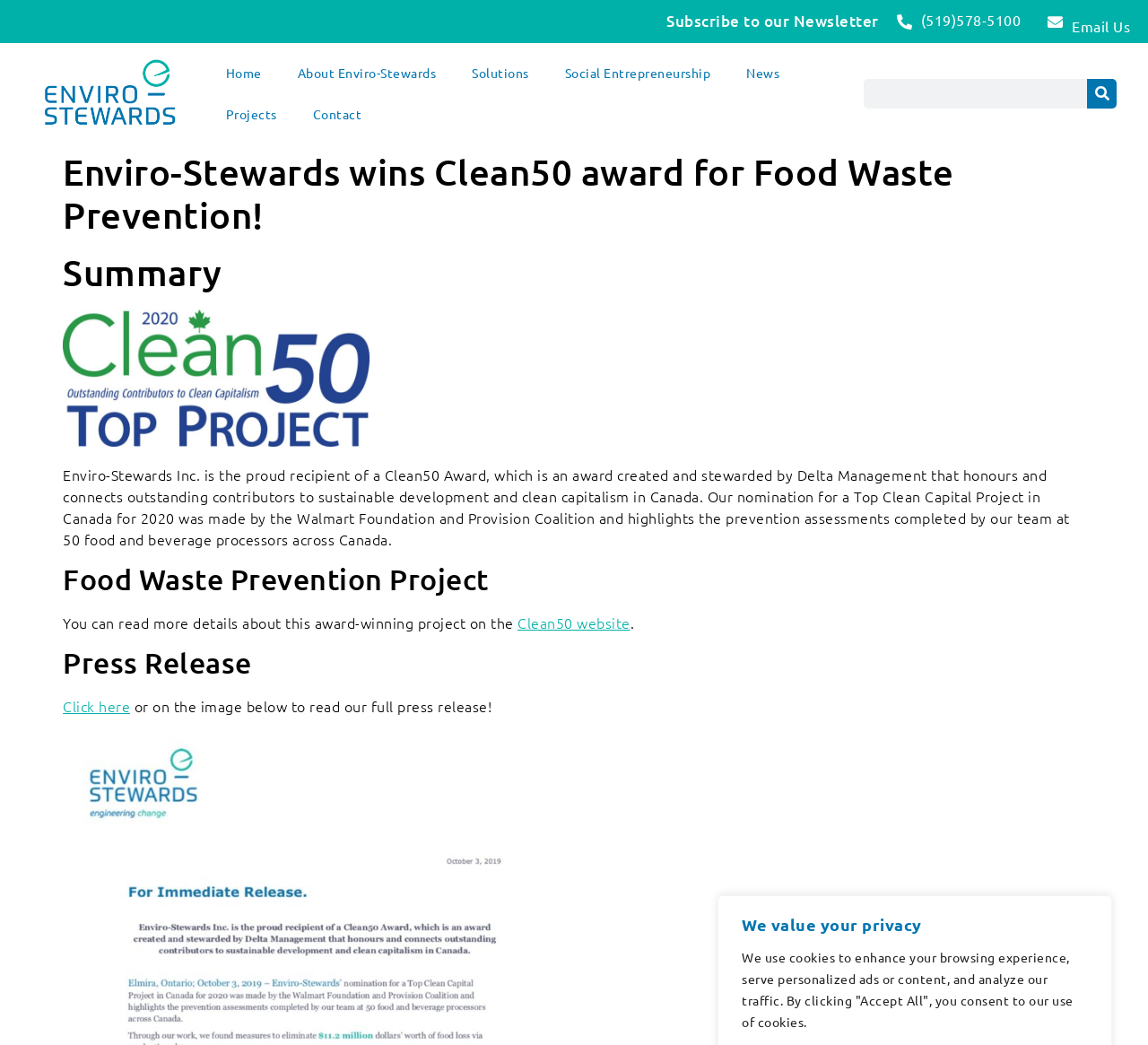Please identify and generate the text content of the webpage's main heading.

Enviro-Stewards wins Clean50 award for Food Waste Prevention!